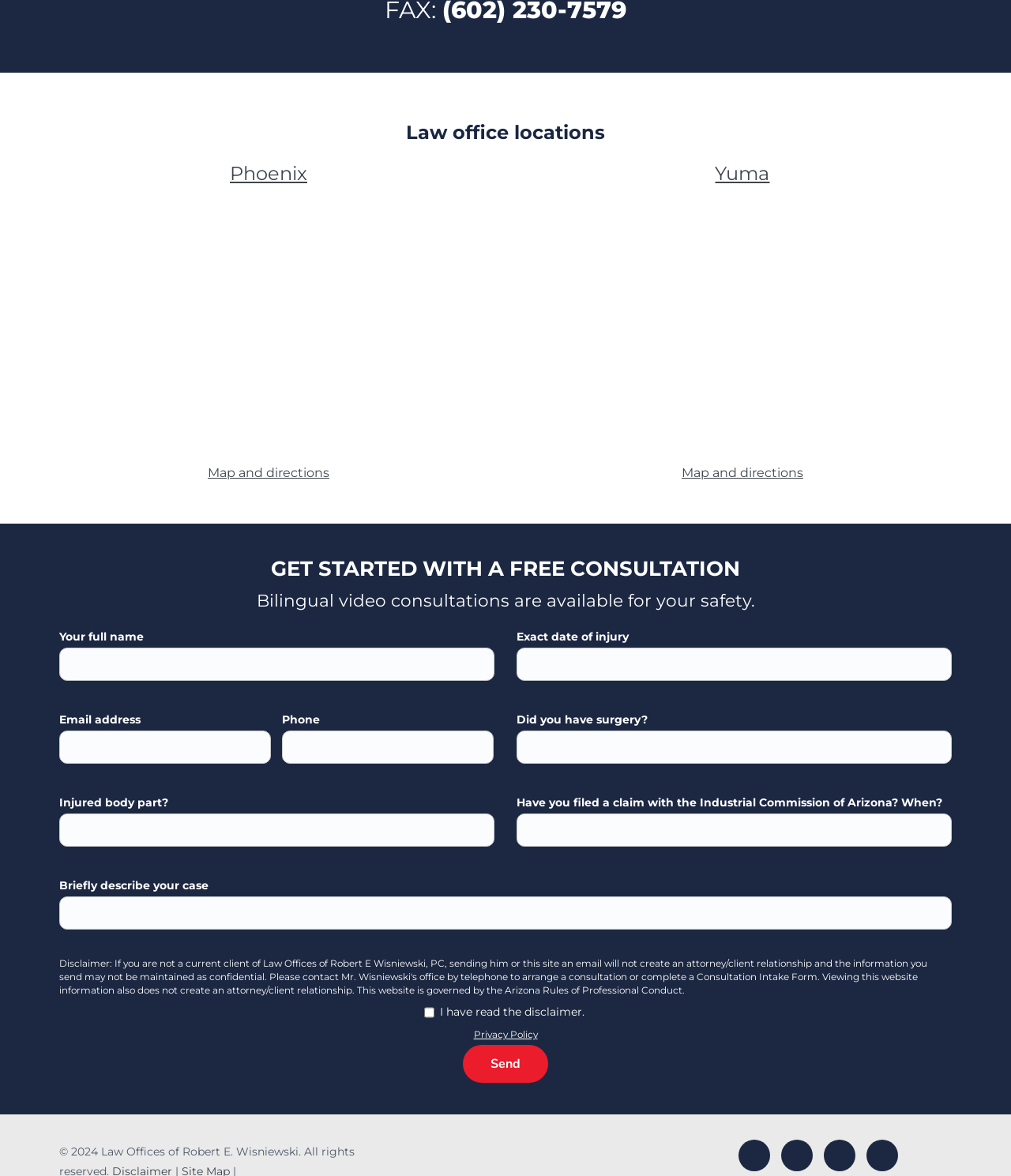Find the bounding box coordinates of the UI element according to this description: "GADMIN-RSYNC".

None